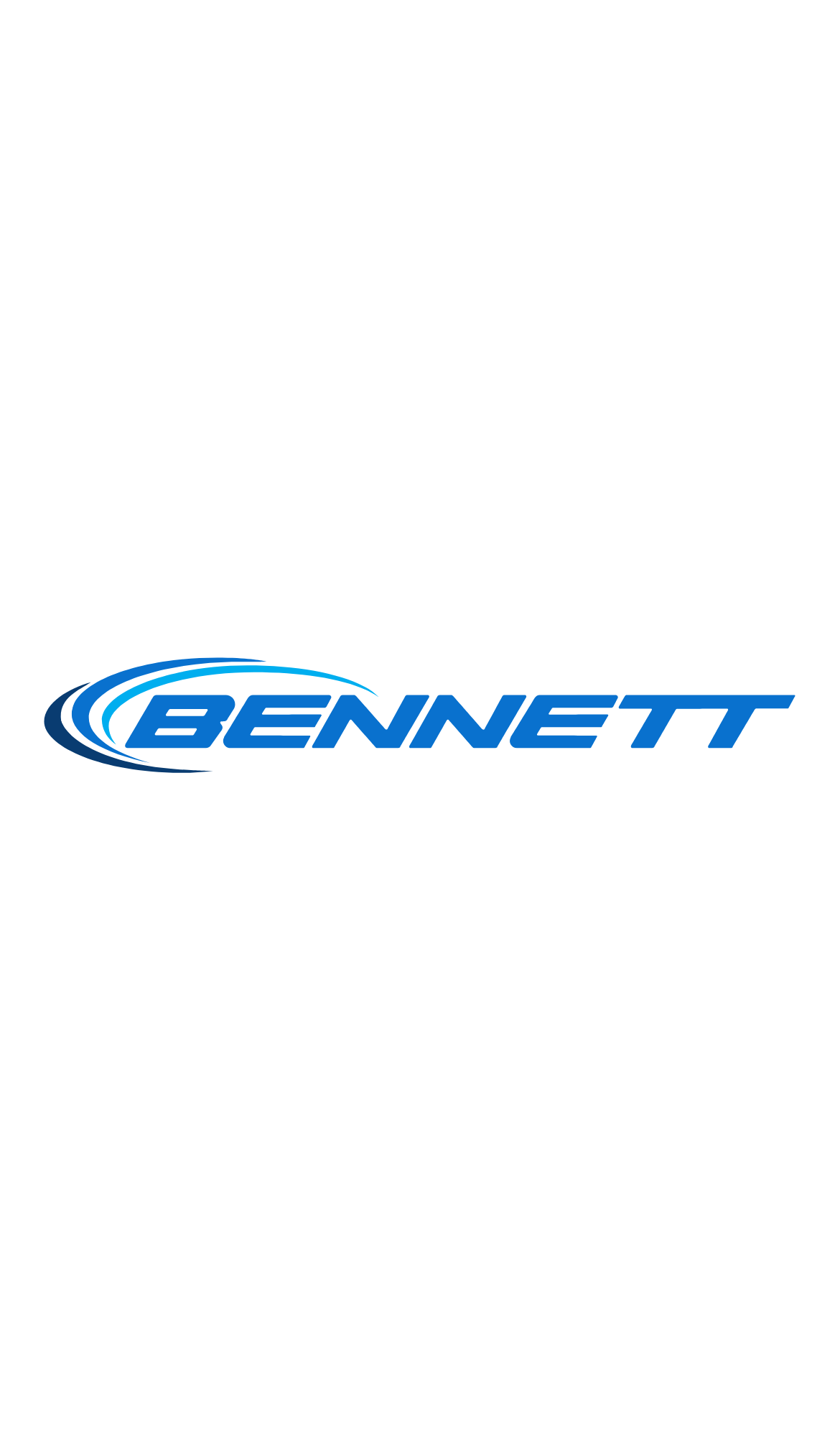Provide the bounding box coordinates of the HTML element this sentence describes: "DriveAway Transport Jobs".

[0.113, 0.038, 0.959, 0.093]